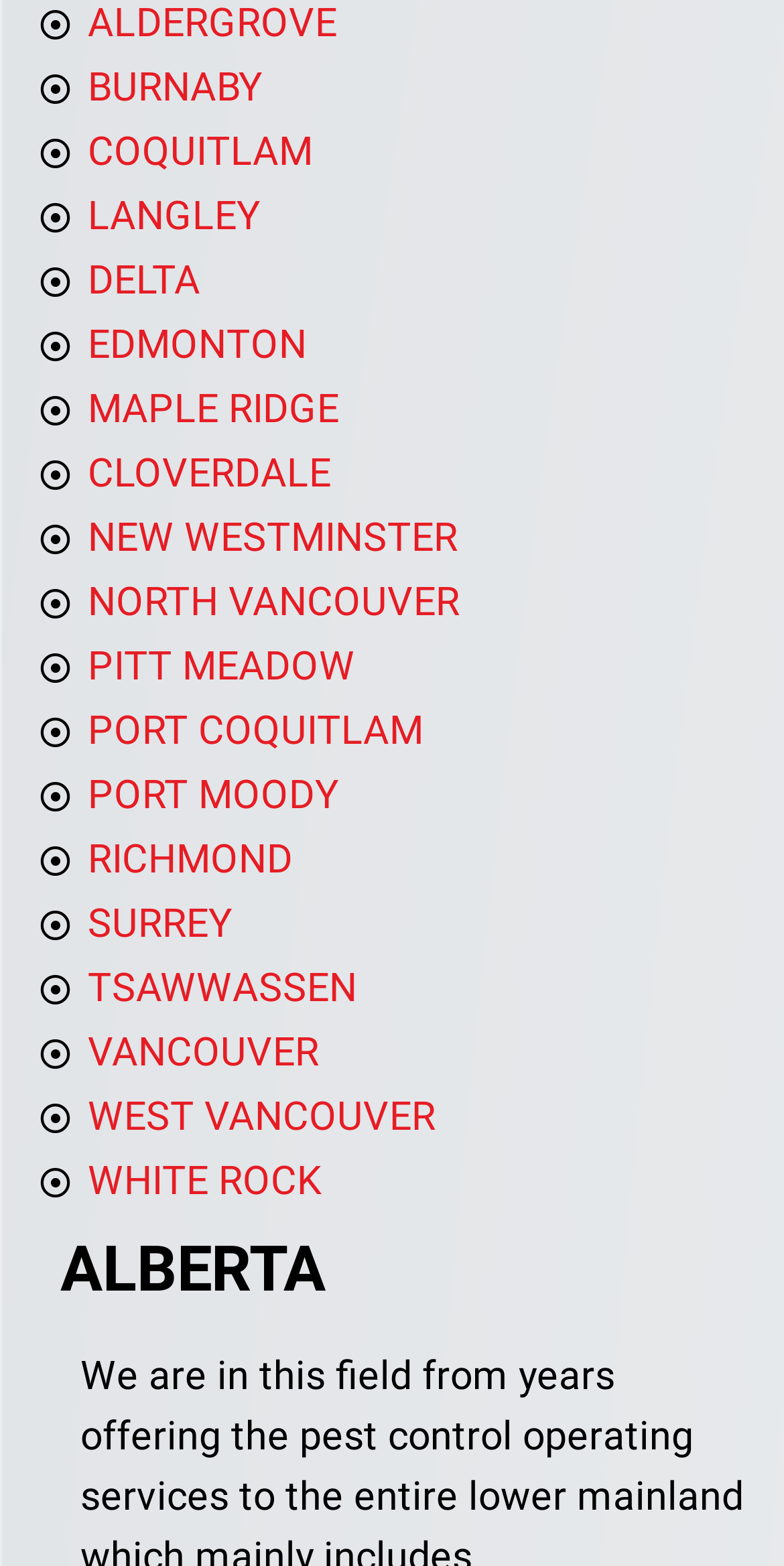Identify the bounding box for the given UI element using the description provided. Coordinates should be in the format (top-left x, top-left y, bottom-right x, bottom-right y) and must be between 0 and 1. Here is the description: SURREY

[0.051, 0.57, 0.297, 0.611]